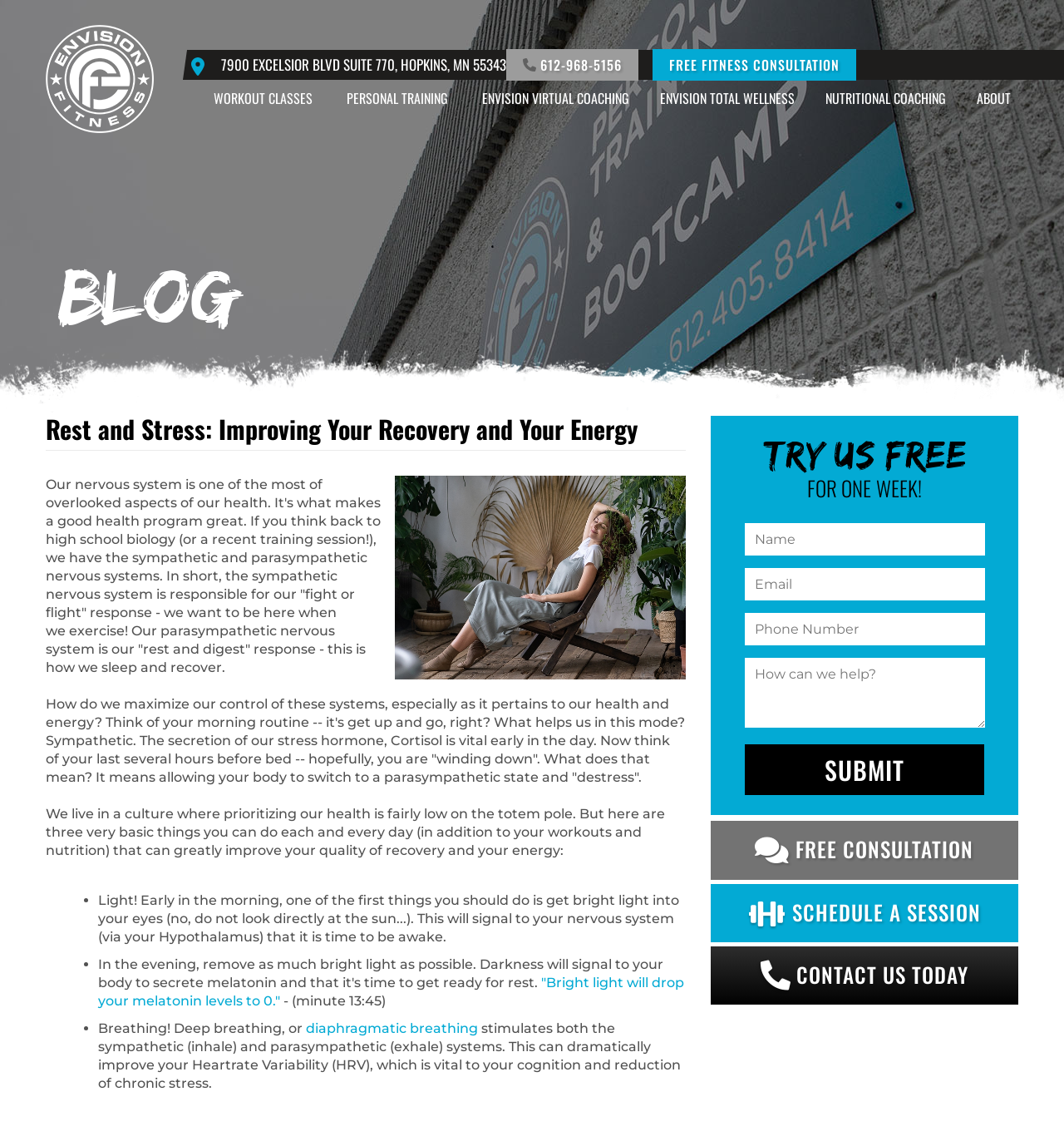What is the third thing you can do to improve your quality of recovery and energy? Please answer the question using a single word or phrase based on the image.

Breathing